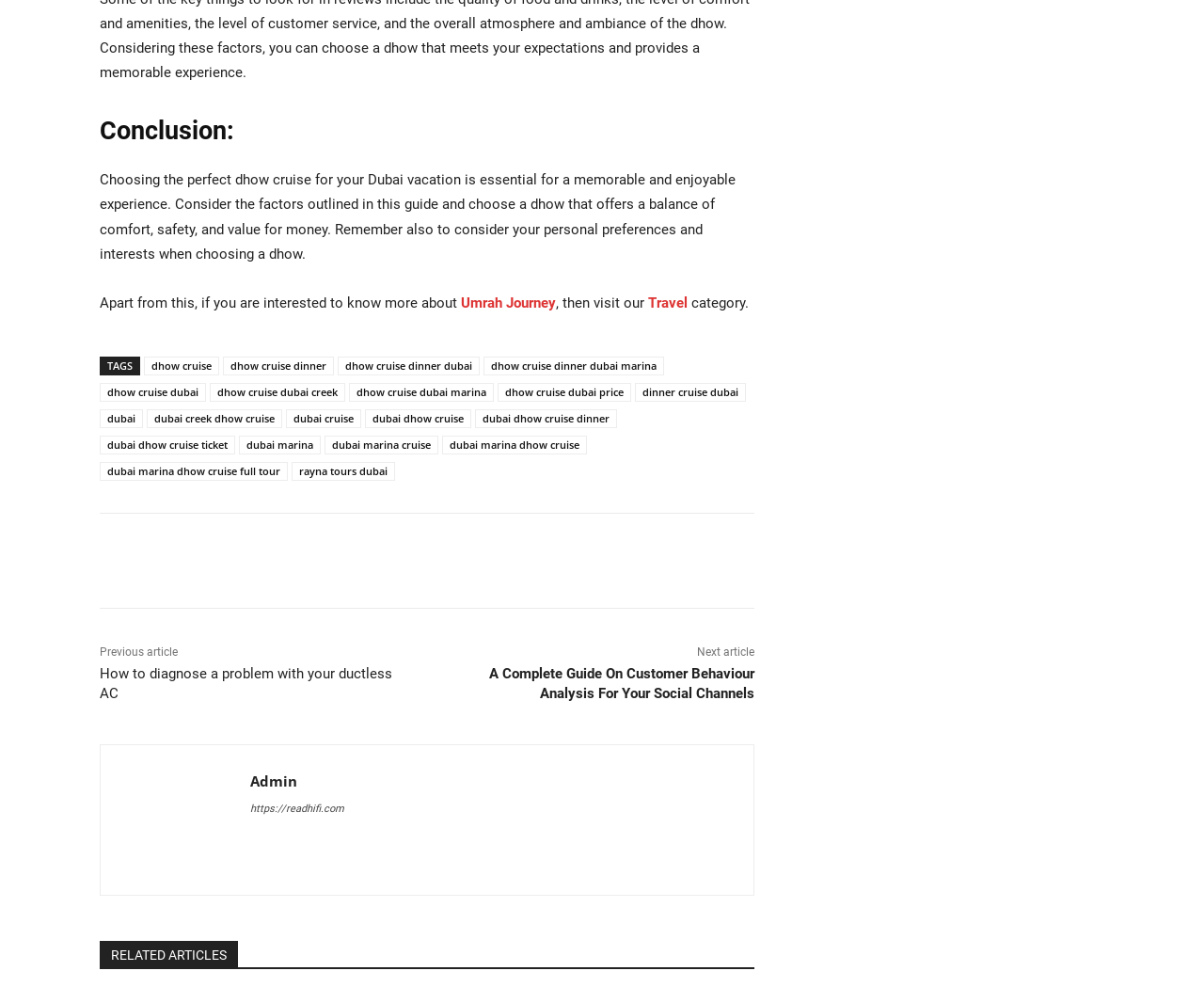Reply to the question with a single word or phrase:
What is the main topic of the article?

Dhow cruise